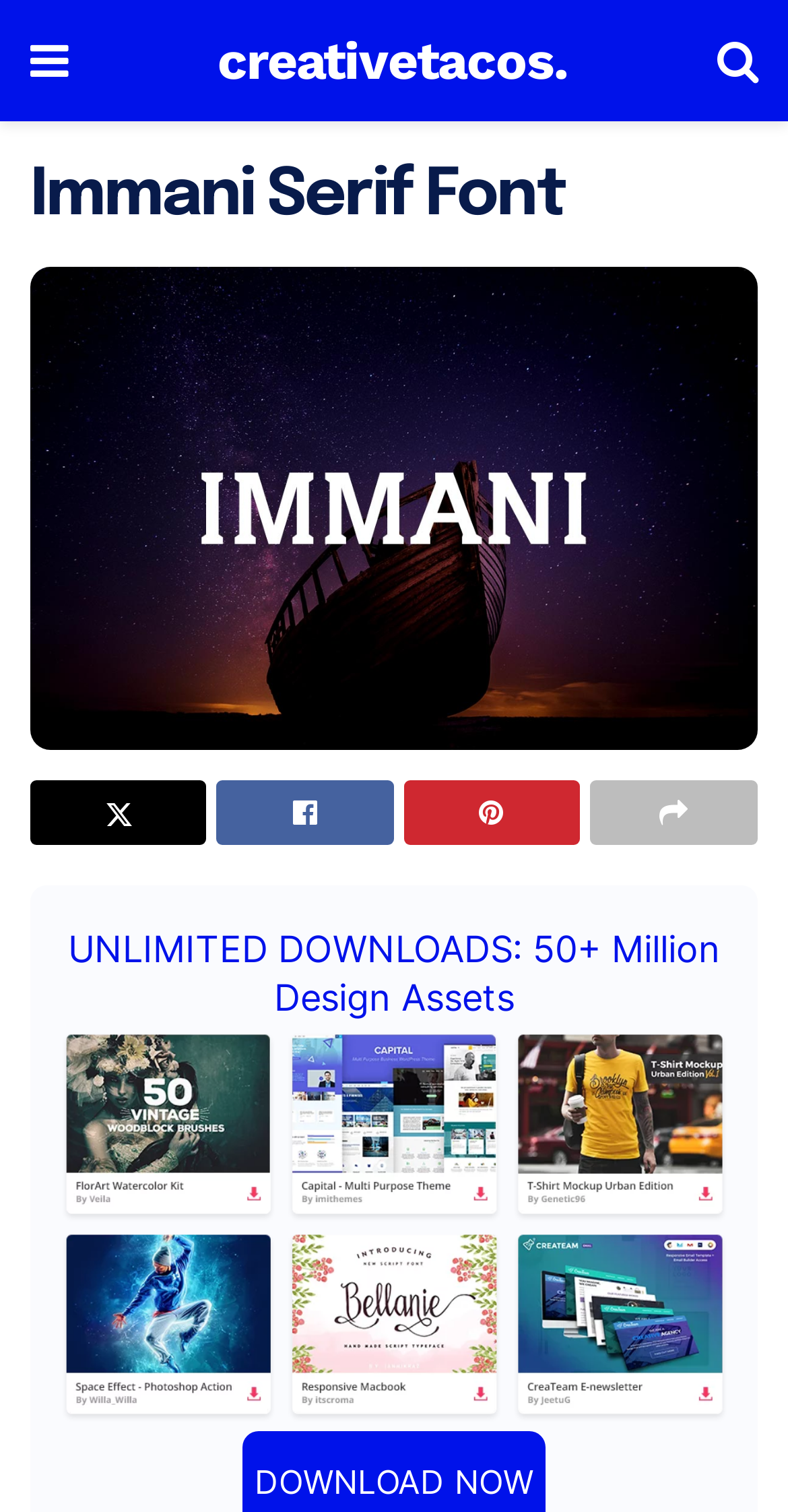Give a one-word or one-phrase response to the question: 
How many links are there on the webpage?

7